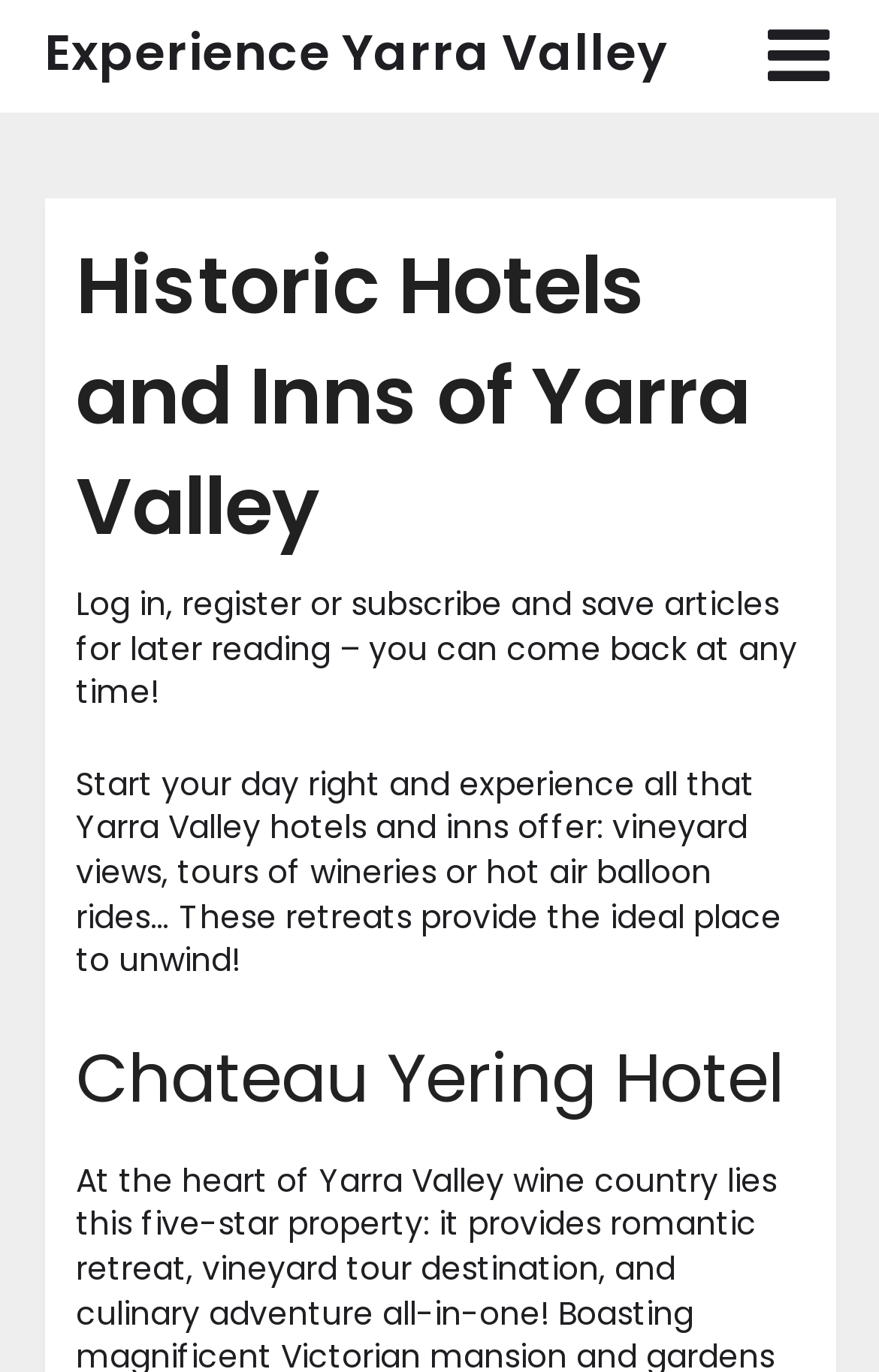Identify the bounding box for the UI element that is described as follows: "Experience Yarra Valley".

[0.05, 0.01, 0.758, 0.069]